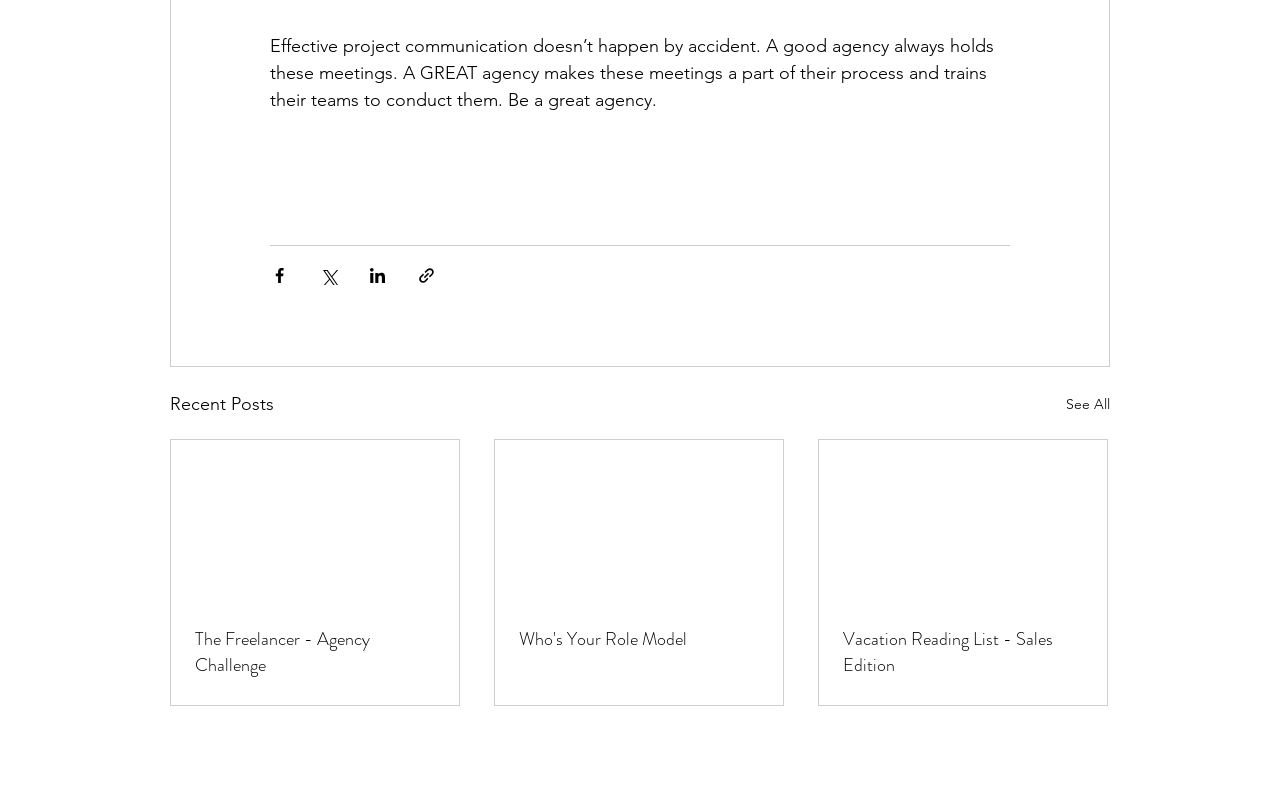Find the bounding box coordinates for the area that should be clicked to accomplish the instruction: "Share via Twitter".

[0.249, 0.332, 0.264, 0.355]